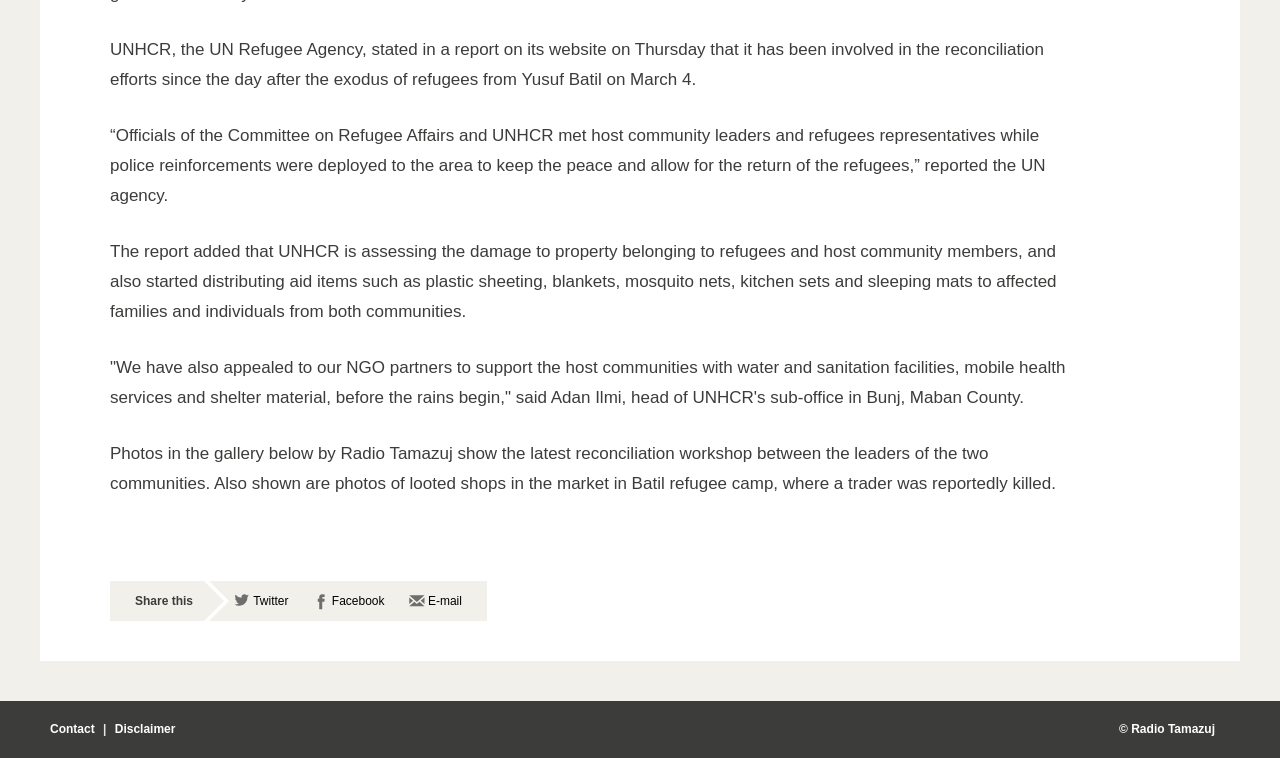Use a single word or phrase to answer the question:
What is the name of the website?

Radio Tamazuj